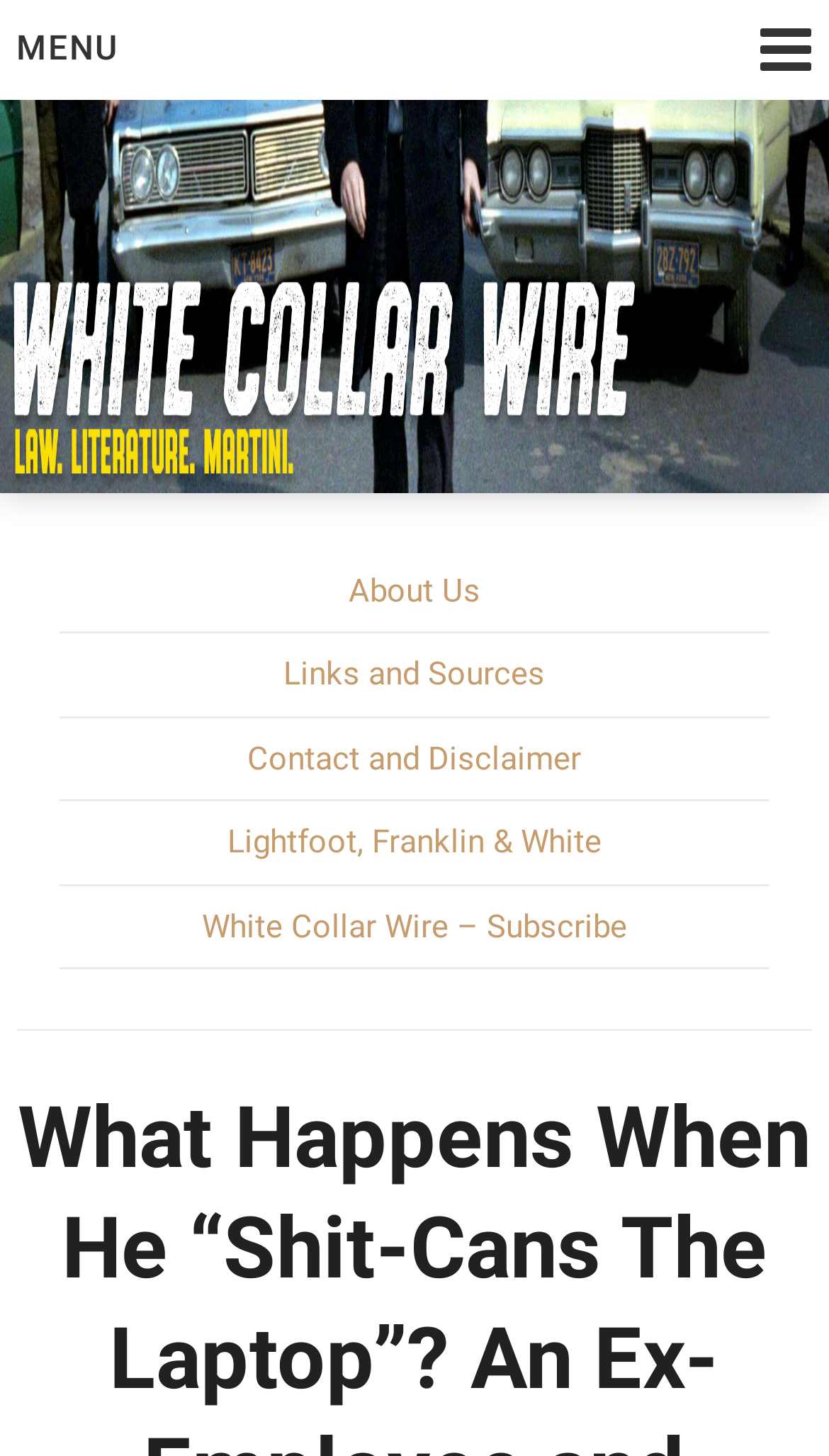Identify and provide the text of the main header on the webpage.

What Happens When He “Shit-Cans The Laptop”? An Ex-Employee and “Exceeds Access” Under The CFAA